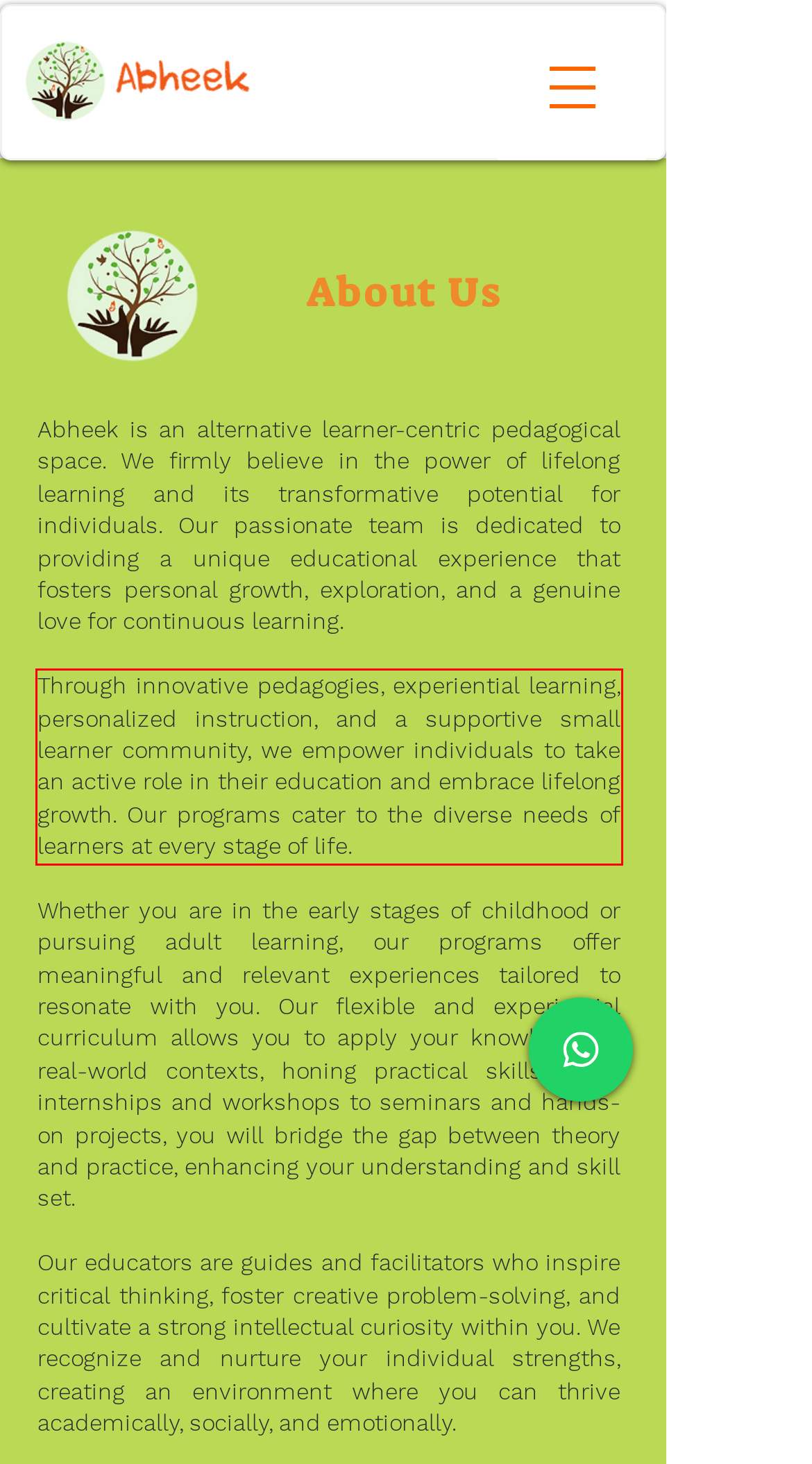Please identify and extract the text from the UI element that is surrounded by a red bounding box in the provided webpage screenshot.

Through innovative pedagogies, experiential learning, personalized instruction, and a supportive small learner community, we empower individuals to take an active role in their education and embrace lifelong growth. Our programs cater to the diverse needs of learners at every stage of life.